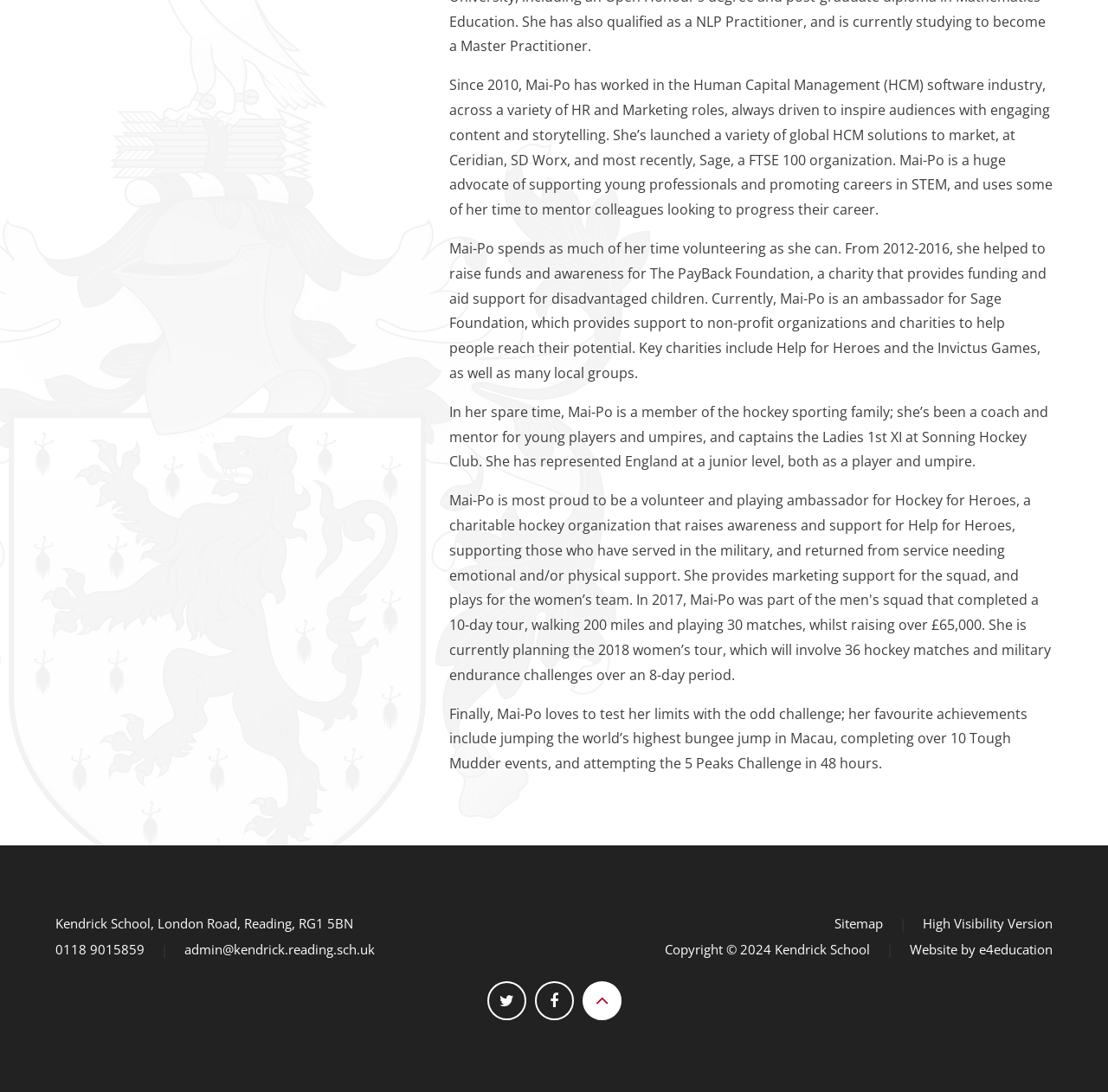Given the element description: "Sitemap", predict the bounding box coordinates of this UI element. The coordinates must be four float numbers between 0 and 1, given as [left, top, right, bottom].

[0.753, 0.838, 0.797, 0.853]